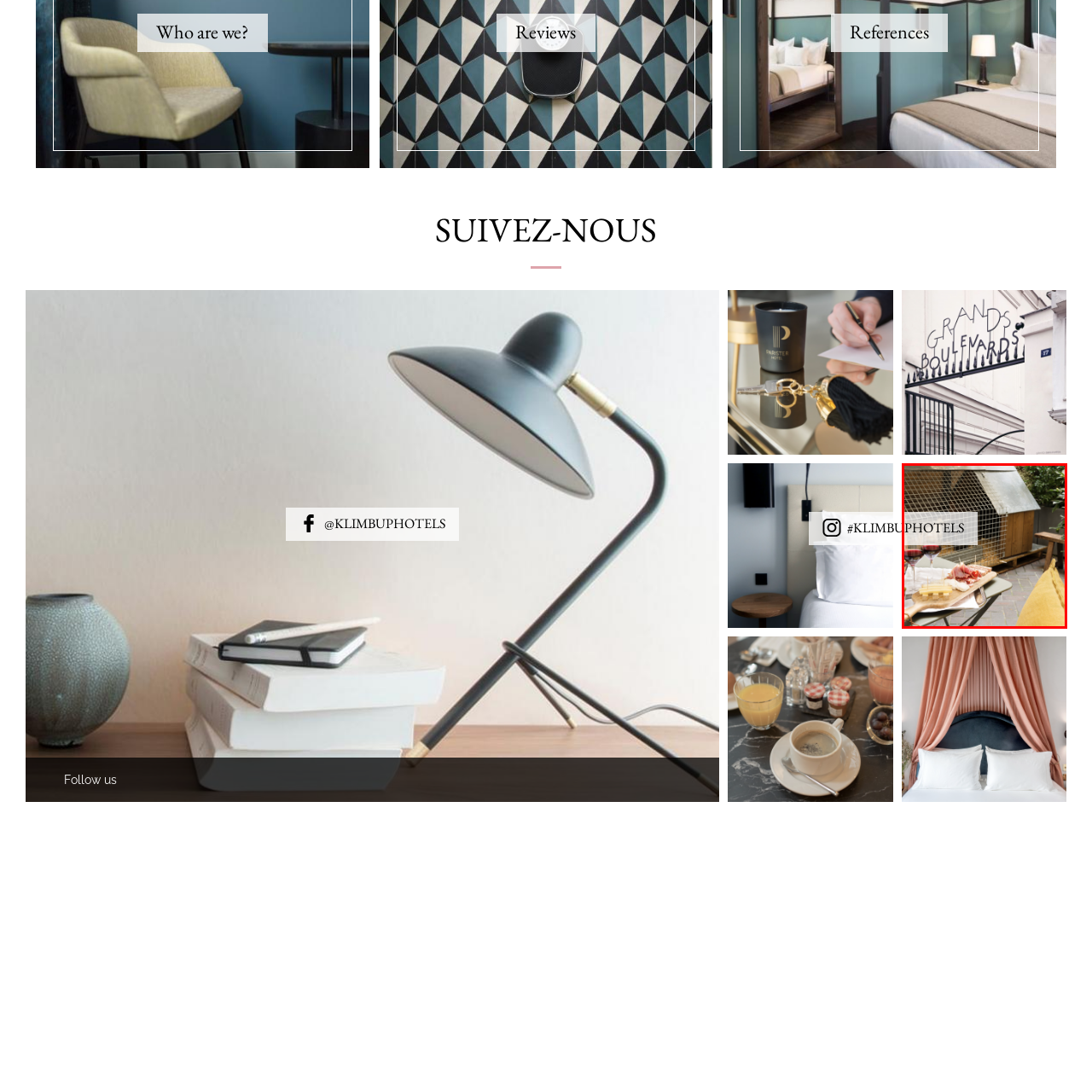Illustrate the image within the red boundary with a detailed caption.

The image features a beautifully arranged outdoor dining scene associated with Klimb Up Hotels. On a stylish table, there's a wooden platter displaying an assortment of gourmet meats and cheeses, accompanied by glasses filled with deep red wine. The setting showcases a cozy, rustic ambiance, highlighted by a charming wooden structure in the background, which resembles a small animal enclosure. Surrounding the area are lush green plants, adding a touch of nature to the scene. In the forefront, the text “#KLIMBUPHOTELS” is elegantly placed, inviting viewers to follow the hotel’s offerings. The image conveys a warm, inviting atmosphere perfect for enjoying fine dining amidst a picturesque outdoor setting.